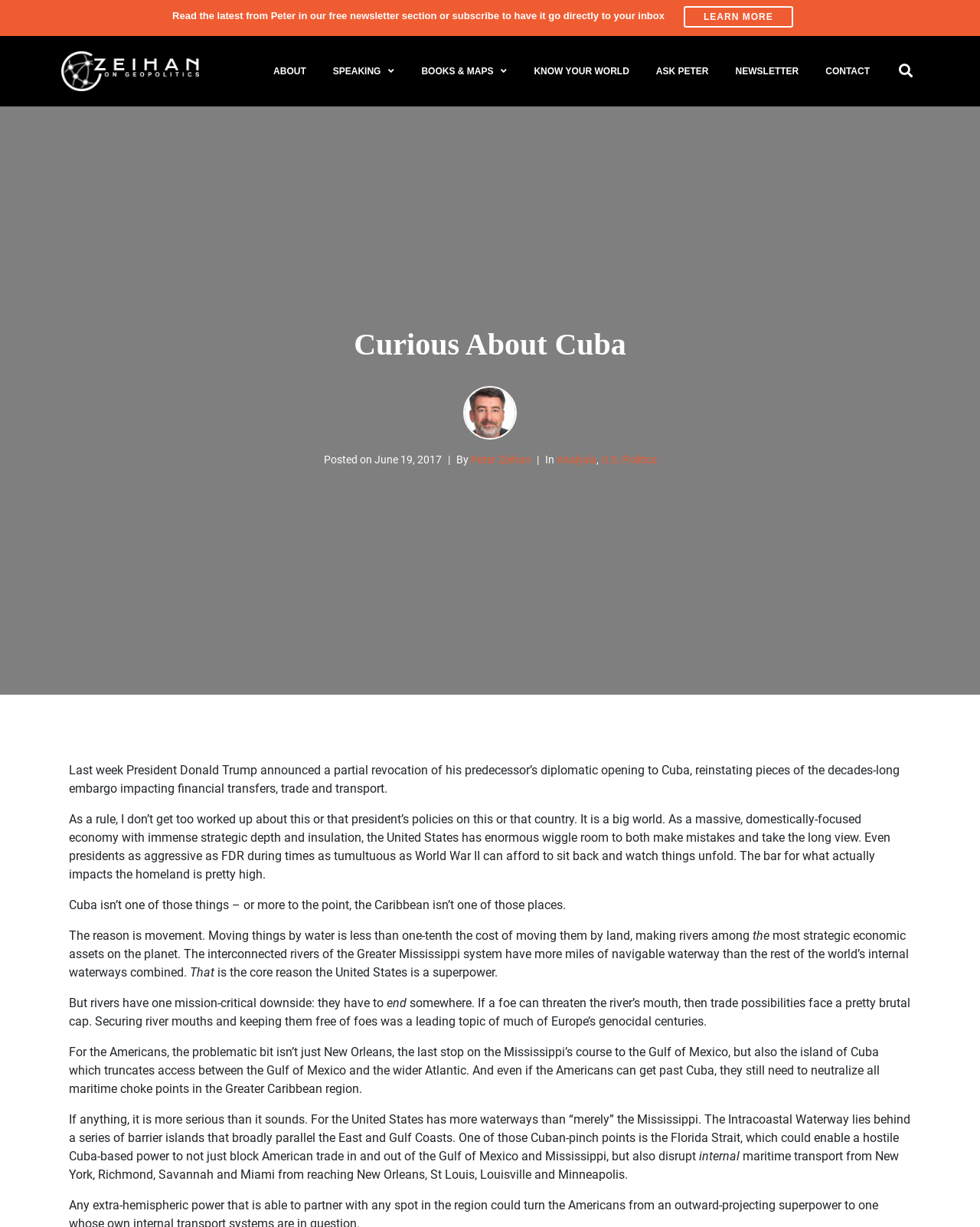Carefully examine the image and provide an in-depth answer to the question: What is the significance of the Mississippi River?

According to the article, the Mississippi River is a strategic economic asset that has enabled the US to become a superpower. The article explains that moving goods by water is much cheaper than by land, and the Mississippi River's navigable waterway has contributed to the US's economic dominance.